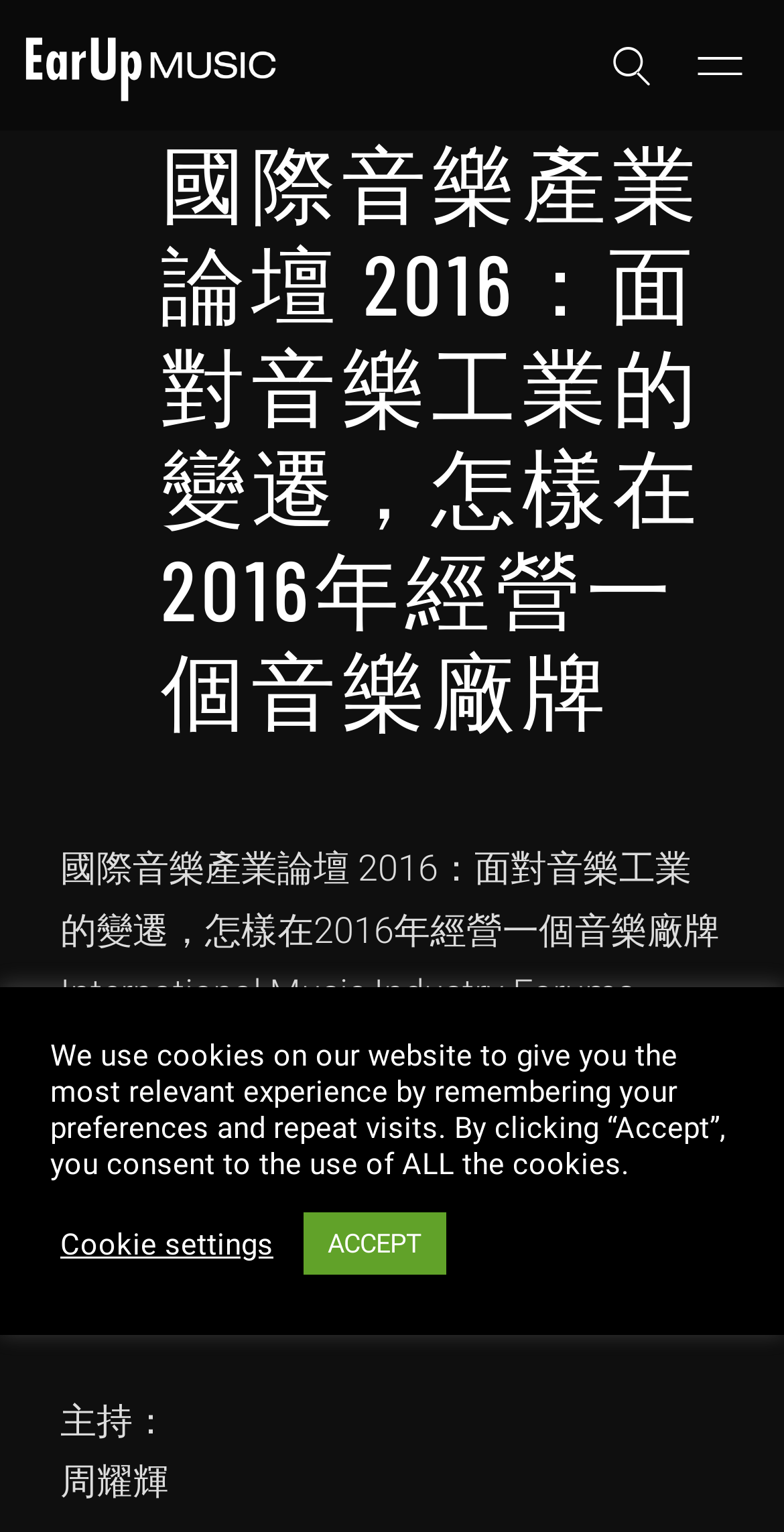Give a one-word or phrase response to the following question: Who is the host of the event?

周耀輝